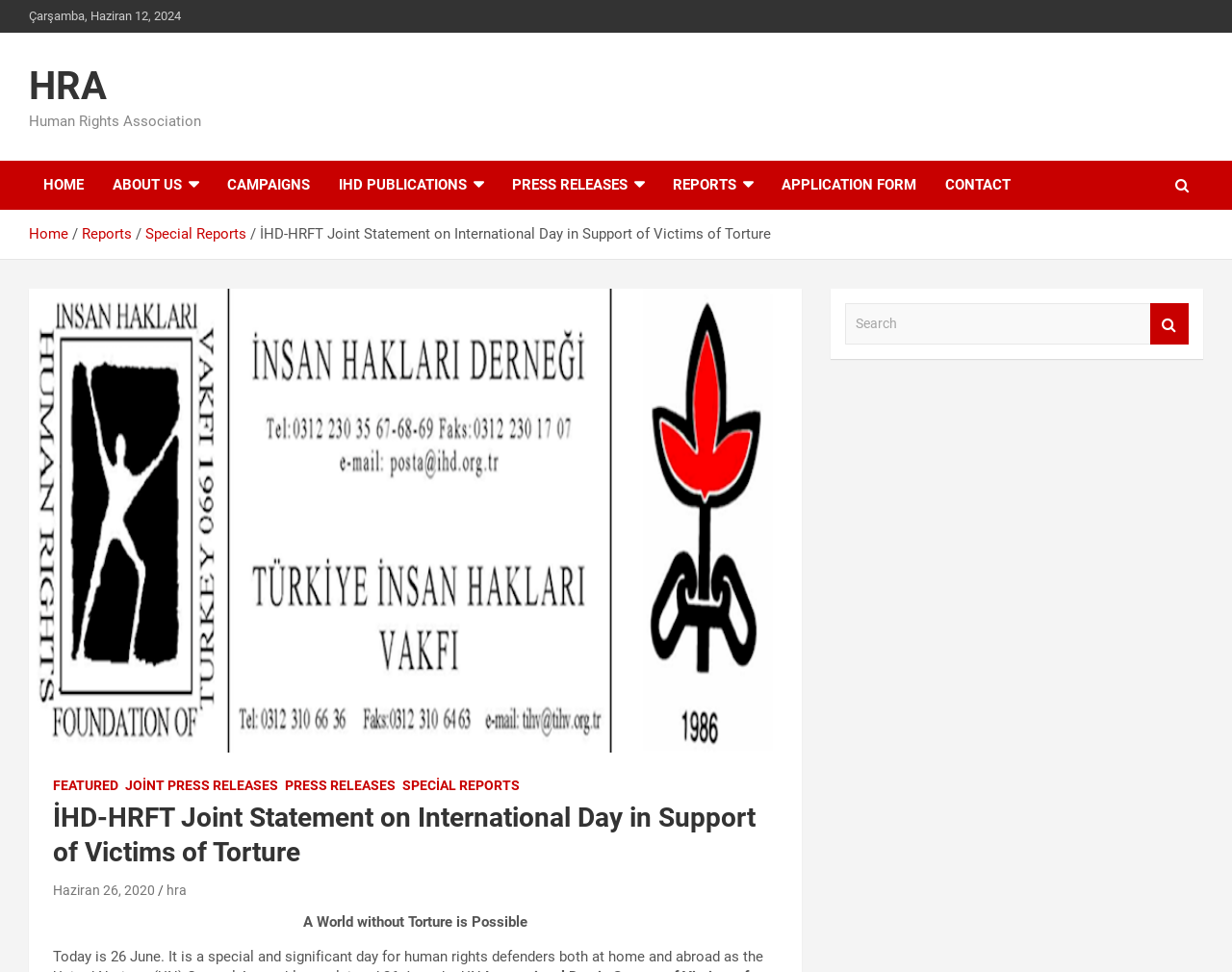Kindly determine the bounding box coordinates for the area that needs to be clicked to execute this instruction: "read joint statement on international day in support of victims of torture".

[0.211, 0.232, 0.626, 0.25]